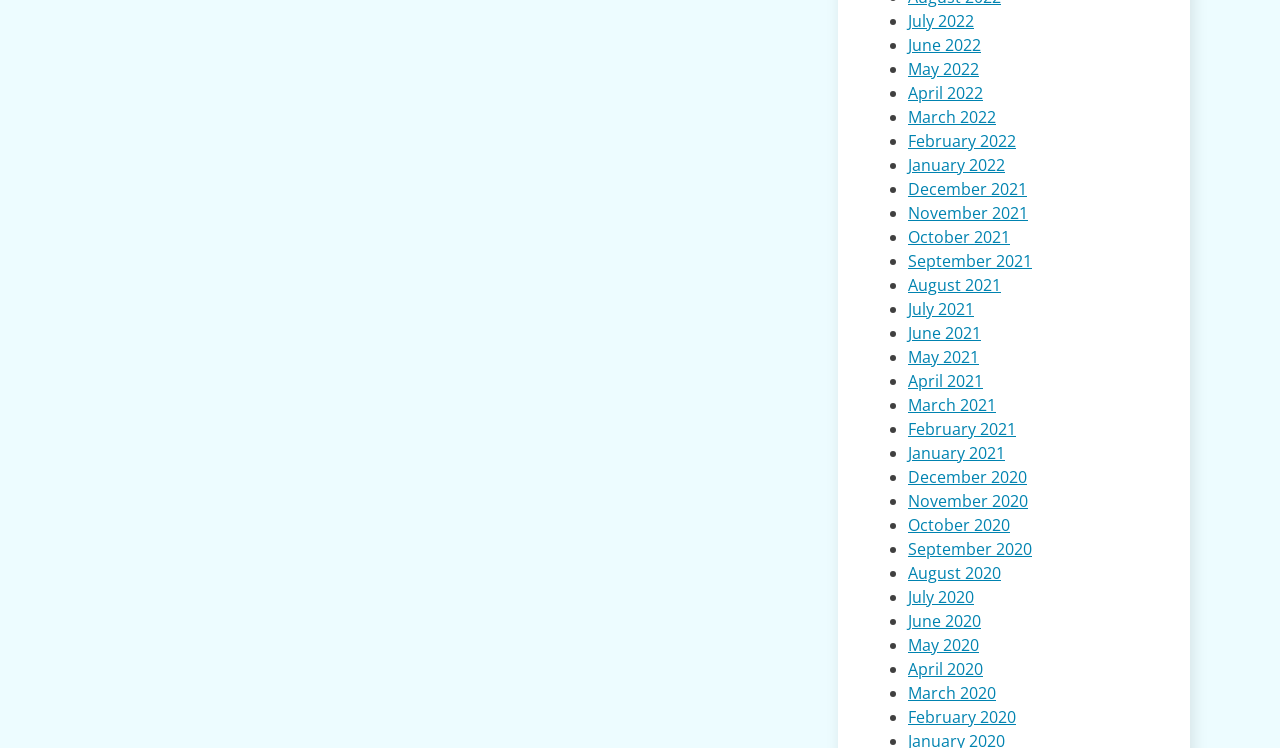Based on the image, give a detailed response to the question: Are the months listed in chronological order?

I examined the list of links and found that the months are listed in chronological order, with the most recent month first and the earliest month last.